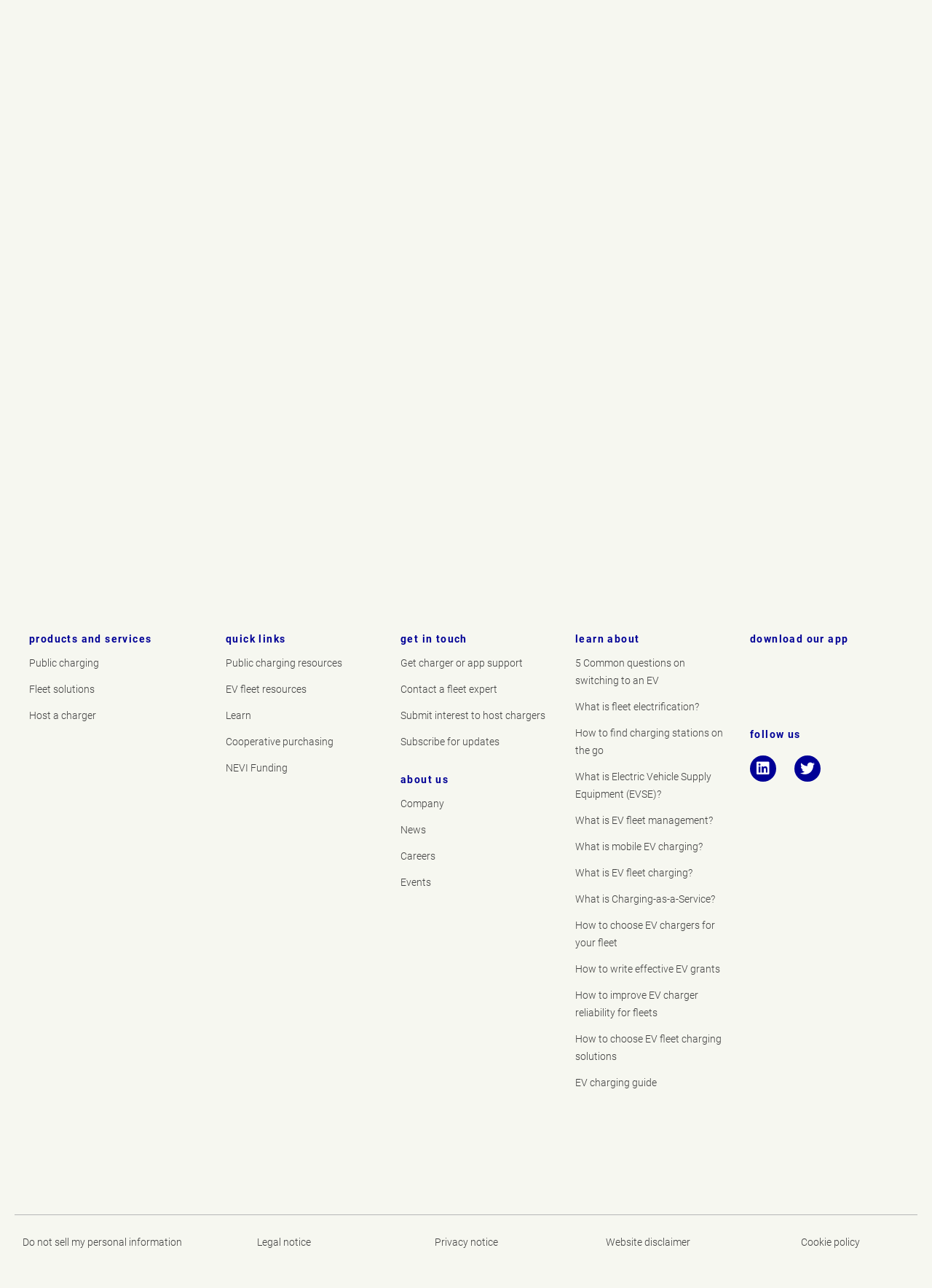What is the last topic under 'learn about'?
Look at the image and answer the question using a single word or phrase.

EV charging guide